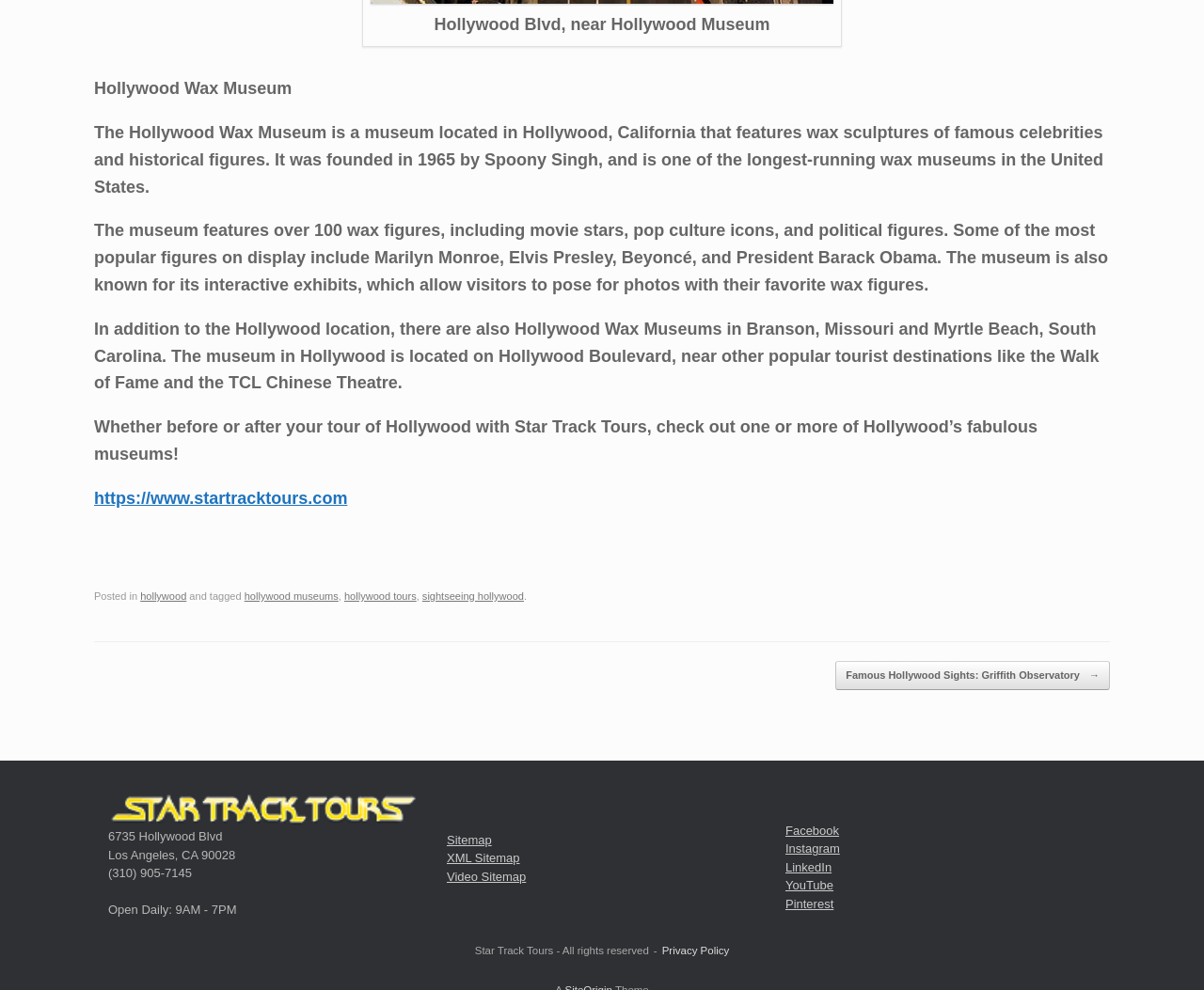Extract the bounding box coordinates for the UI element described as: "Privacy Policy".

[0.55, 0.954, 0.606, 0.966]